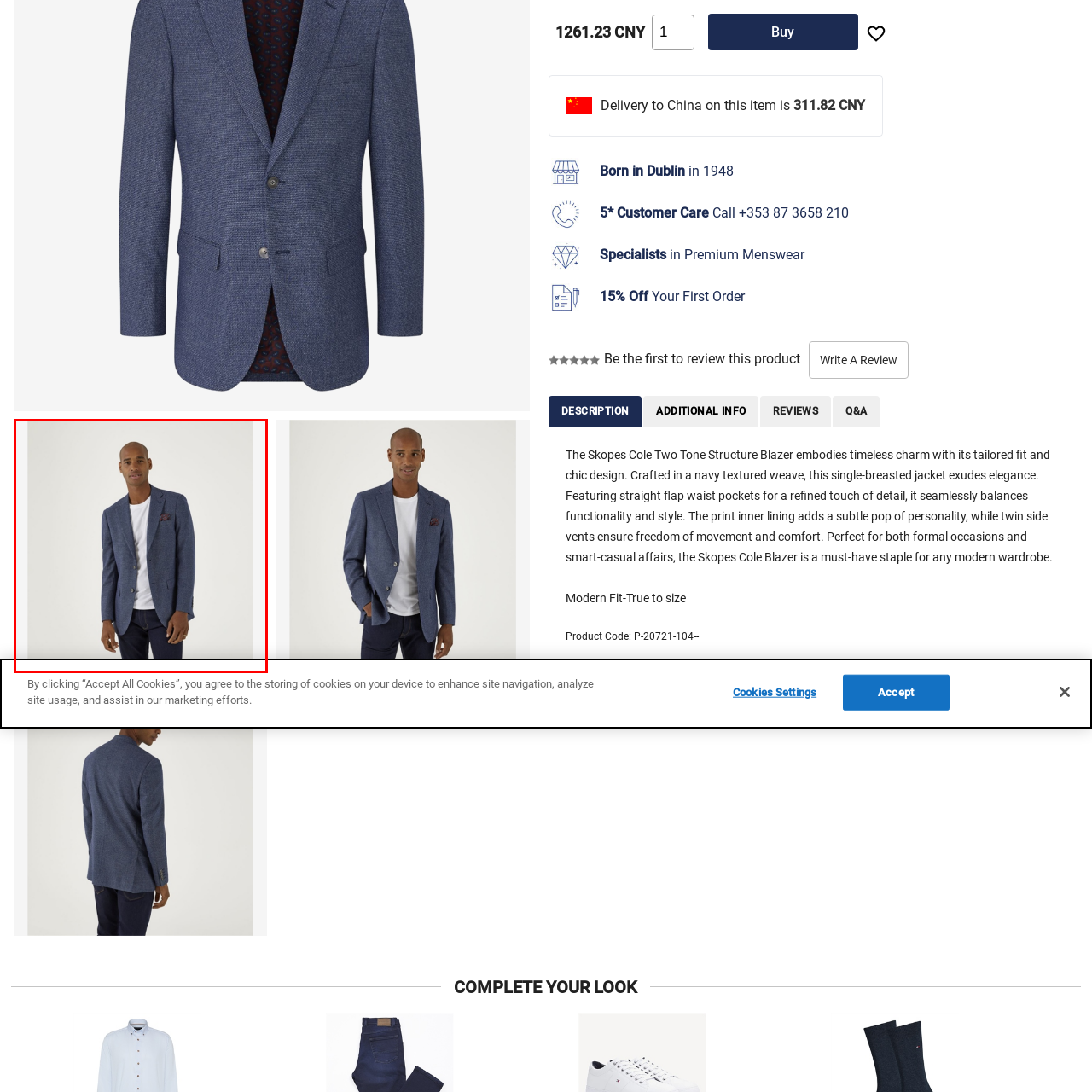Observe the image within the red outline and respond to the ensuing question with a detailed explanation based on the visual aspects of the image: 
What feature of the blazer provides a hint of personality?

The caption highlights the attention to detail in the blazer's design, specifically mentioning the print inner lining as a feature that provides both functionality and a hint of personality, suggesting that this element adds a touch of individuality to the garment.